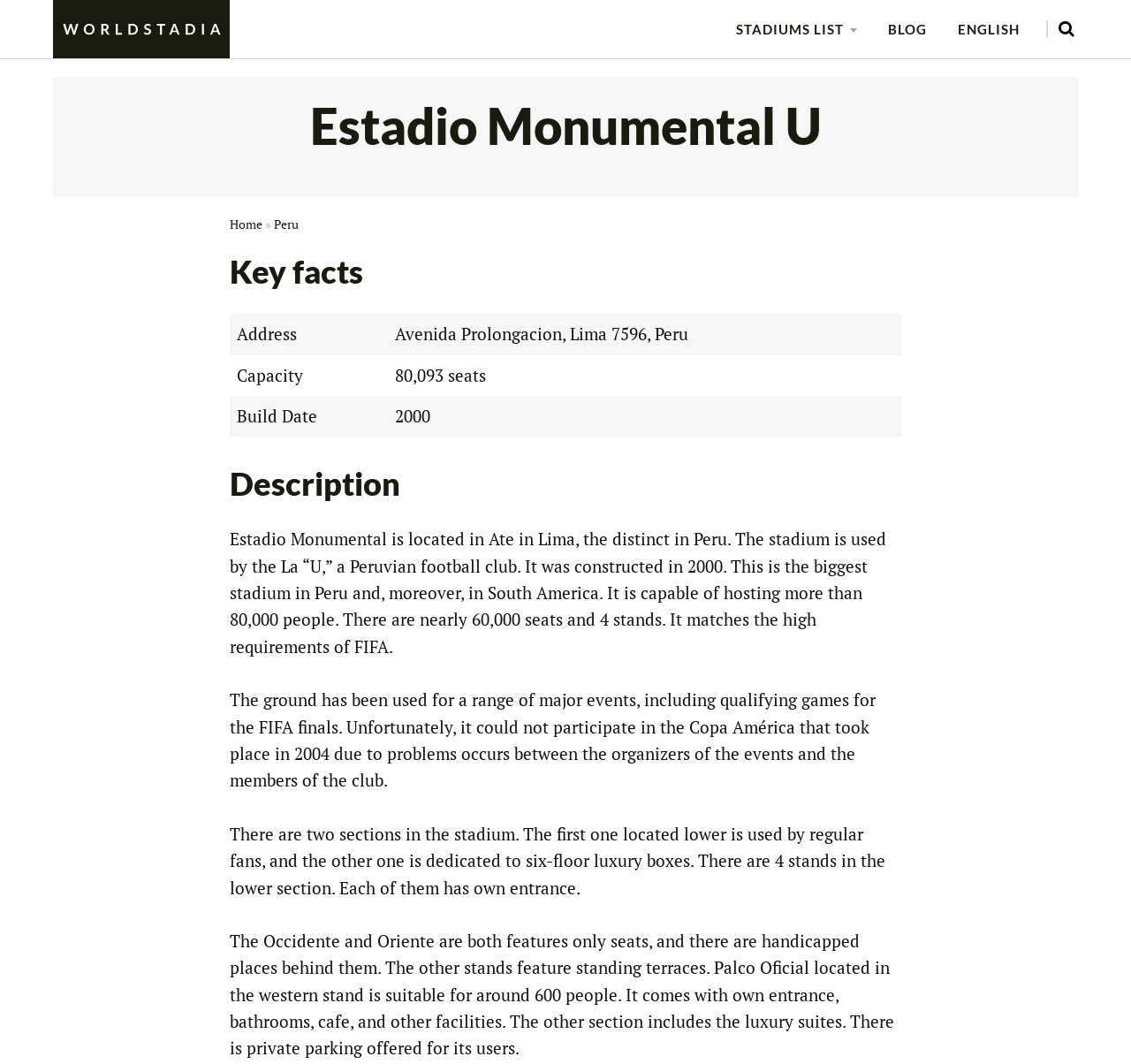Determine the bounding box for the UI element that matches this description: "parent_node: STADIUMS LIST".

[0.925, 0.014, 0.95, 0.041]